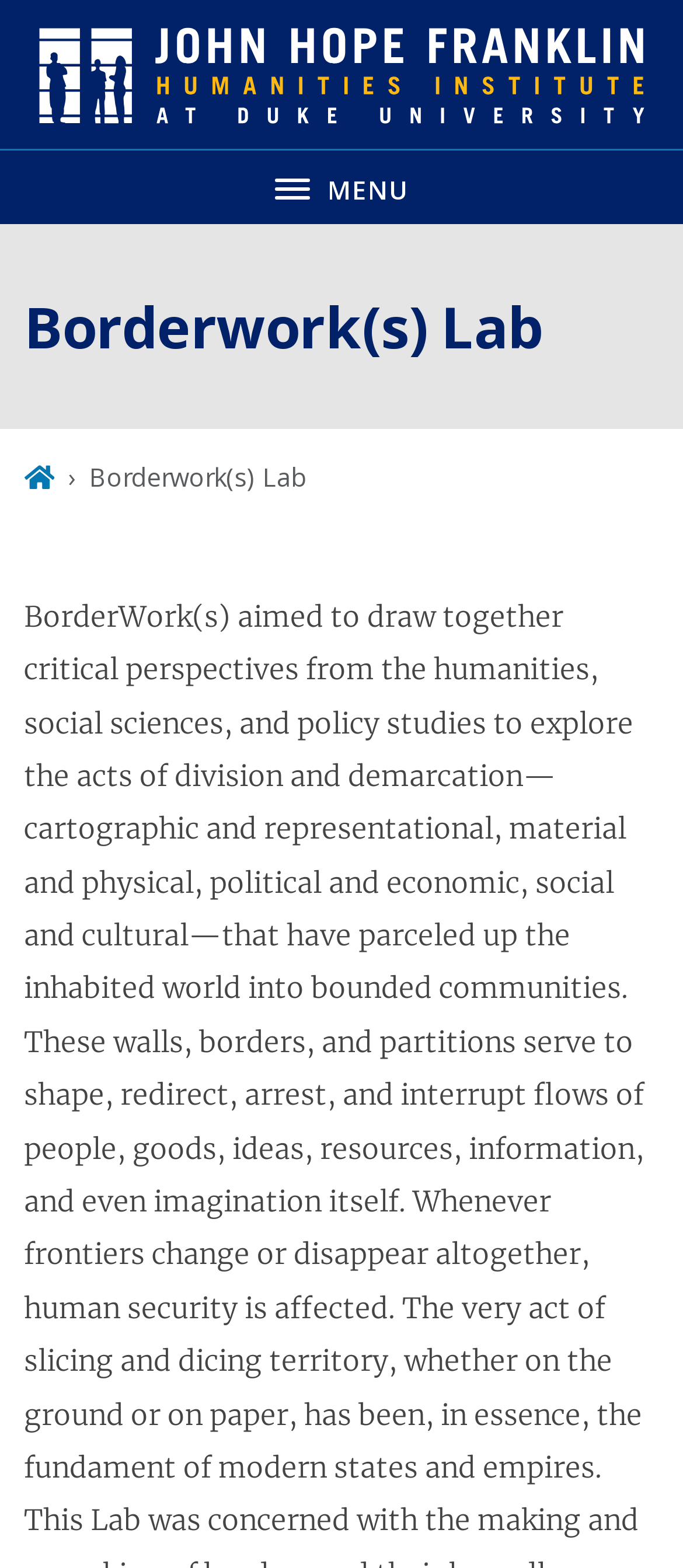Determine the bounding box for the described HTML element: "MenuClose". Ensure the coordinates are four float numbers between 0 and 1 in the format [left, top, right, bottom].

[0.0, 0.095, 1.0, 0.143]